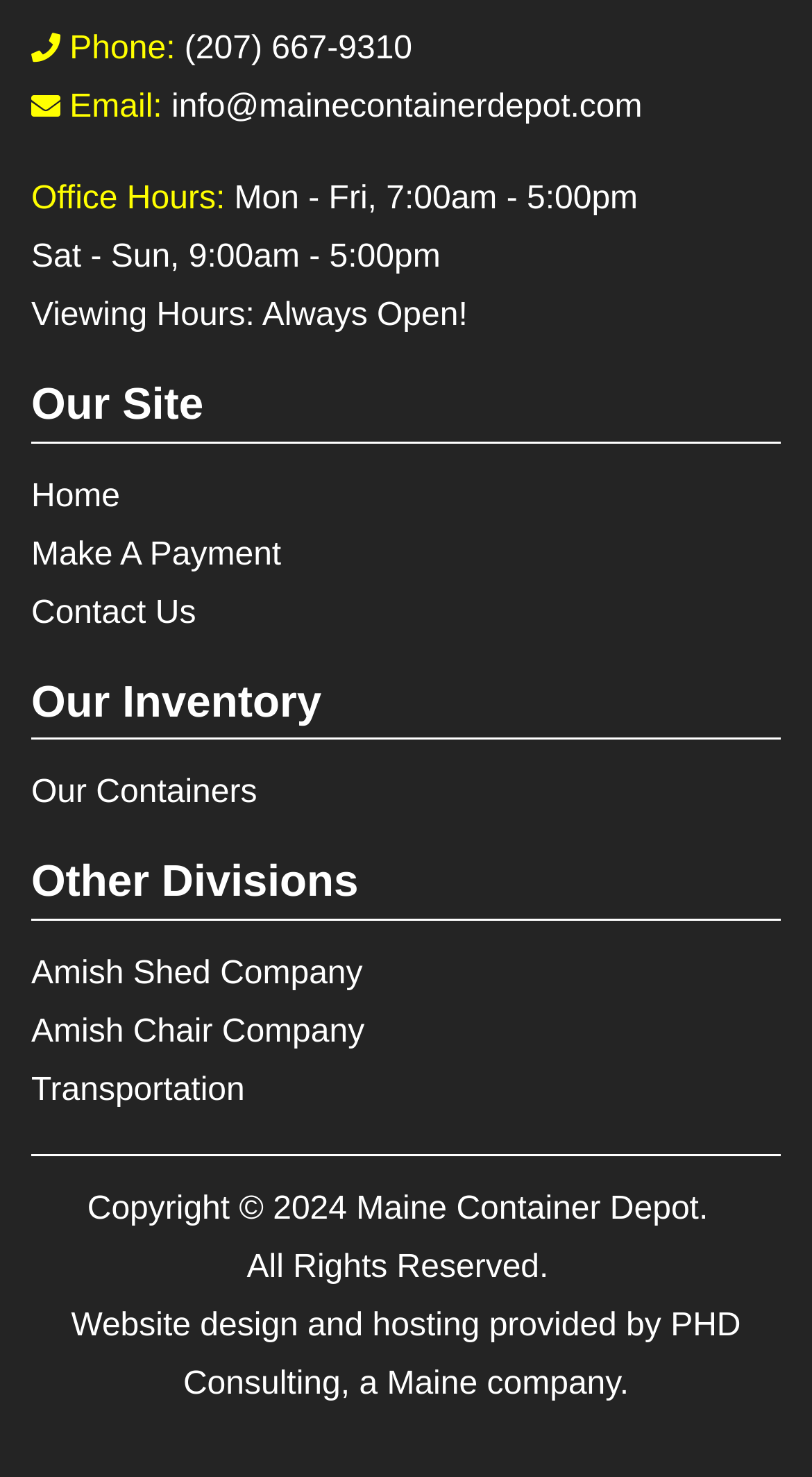What are the office hours of Maine Container Depot?
Respond with a short answer, either a single word or a phrase, based on the image.

Mon - Fri, 7:00am - 5:00pm, Sat - Sun, 9:00am - 5:00pm